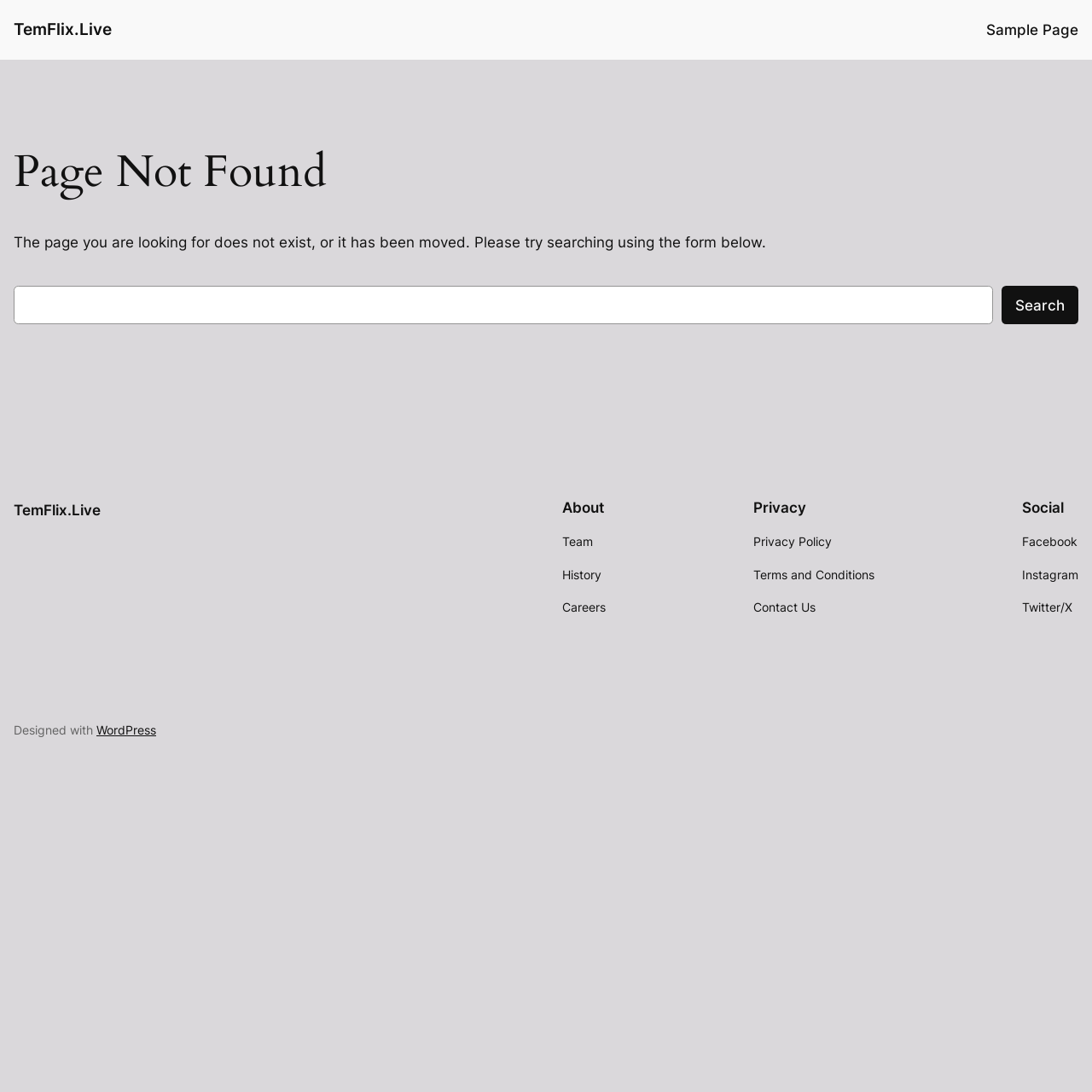Respond to the question below with a single word or phrase:
What is the last link in the 'Social Media' section?

Twitter/X